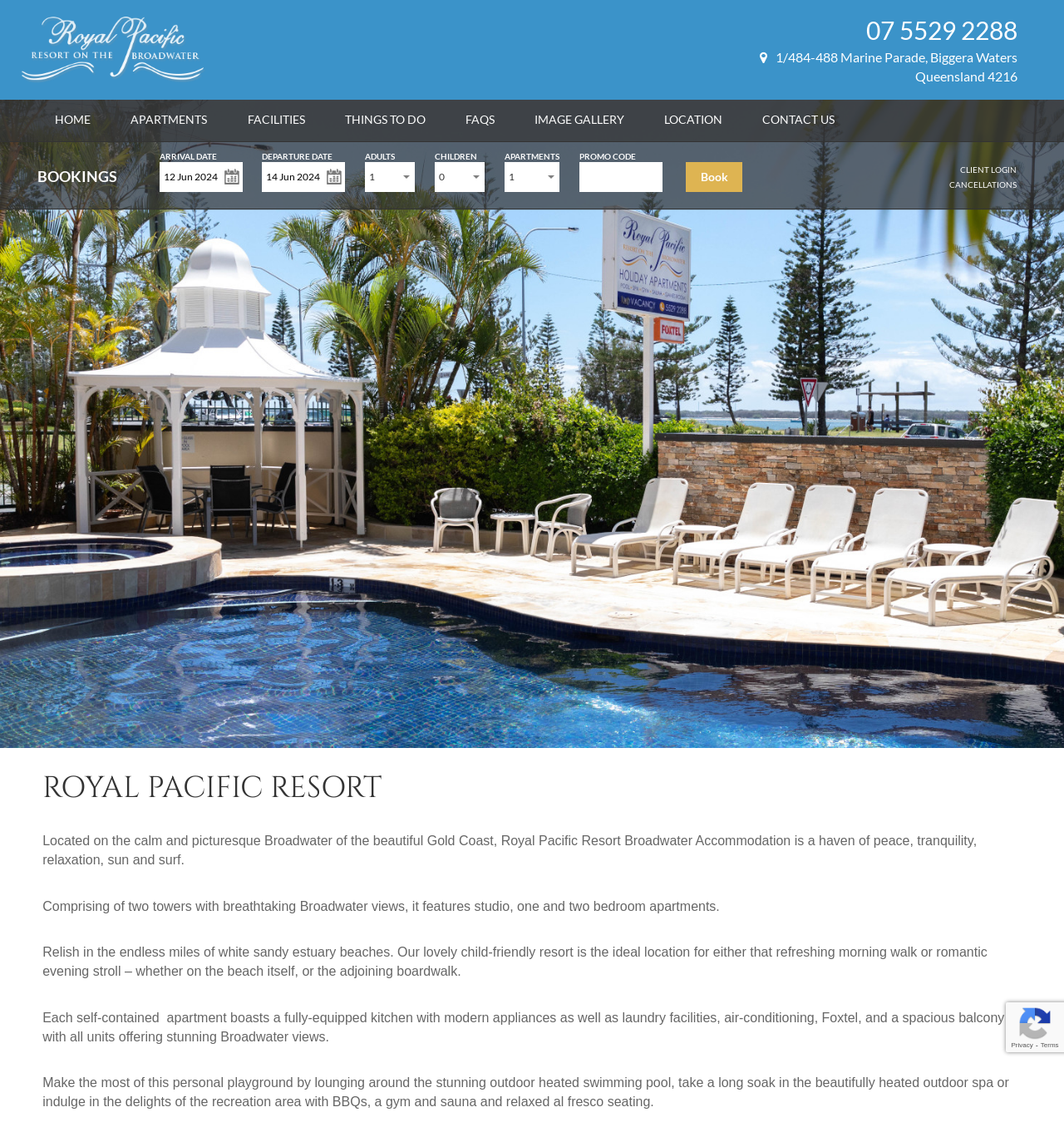What is the view from the apartments? From the image, respond with a single word or brief phrase.

Broadwater views